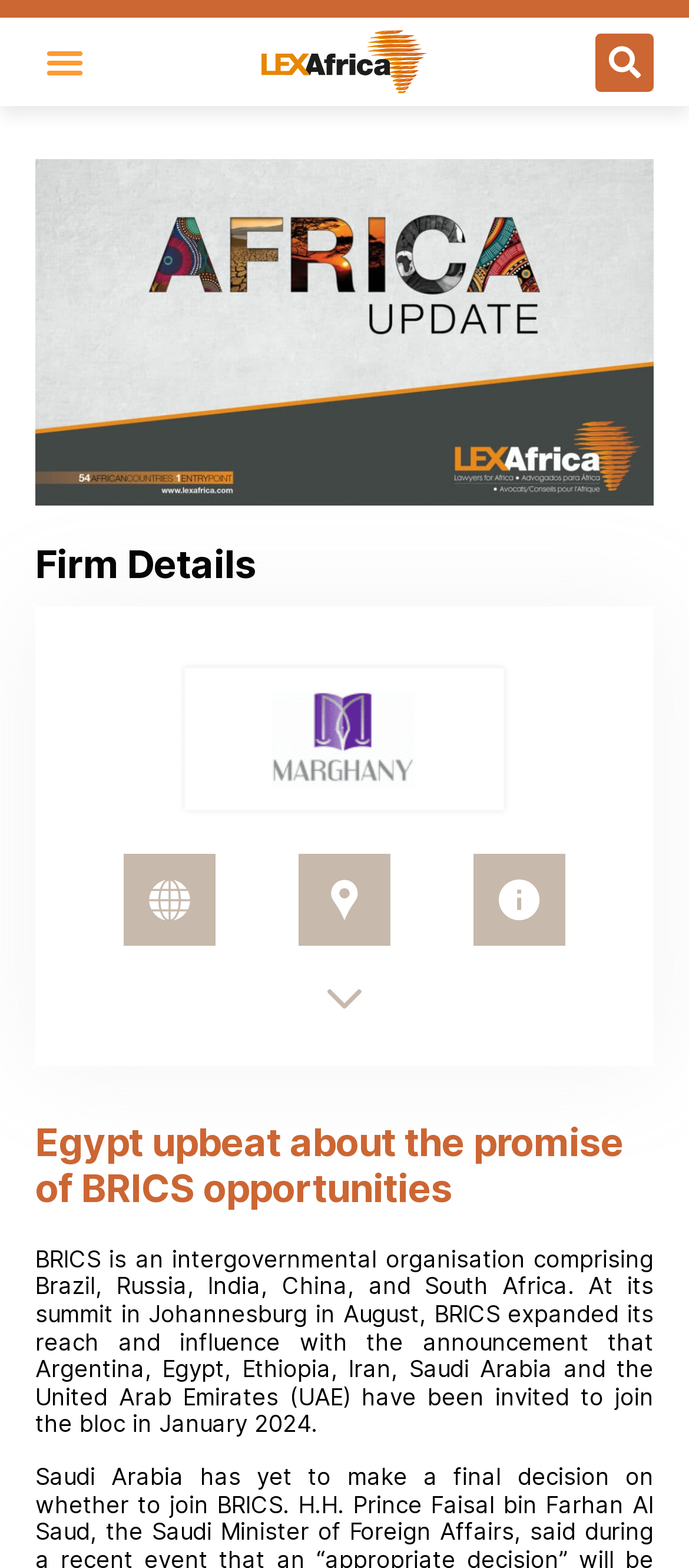Find the main header of the webpage and produce its text content.

Egypt upbeat about the promise of BRICS opportunities